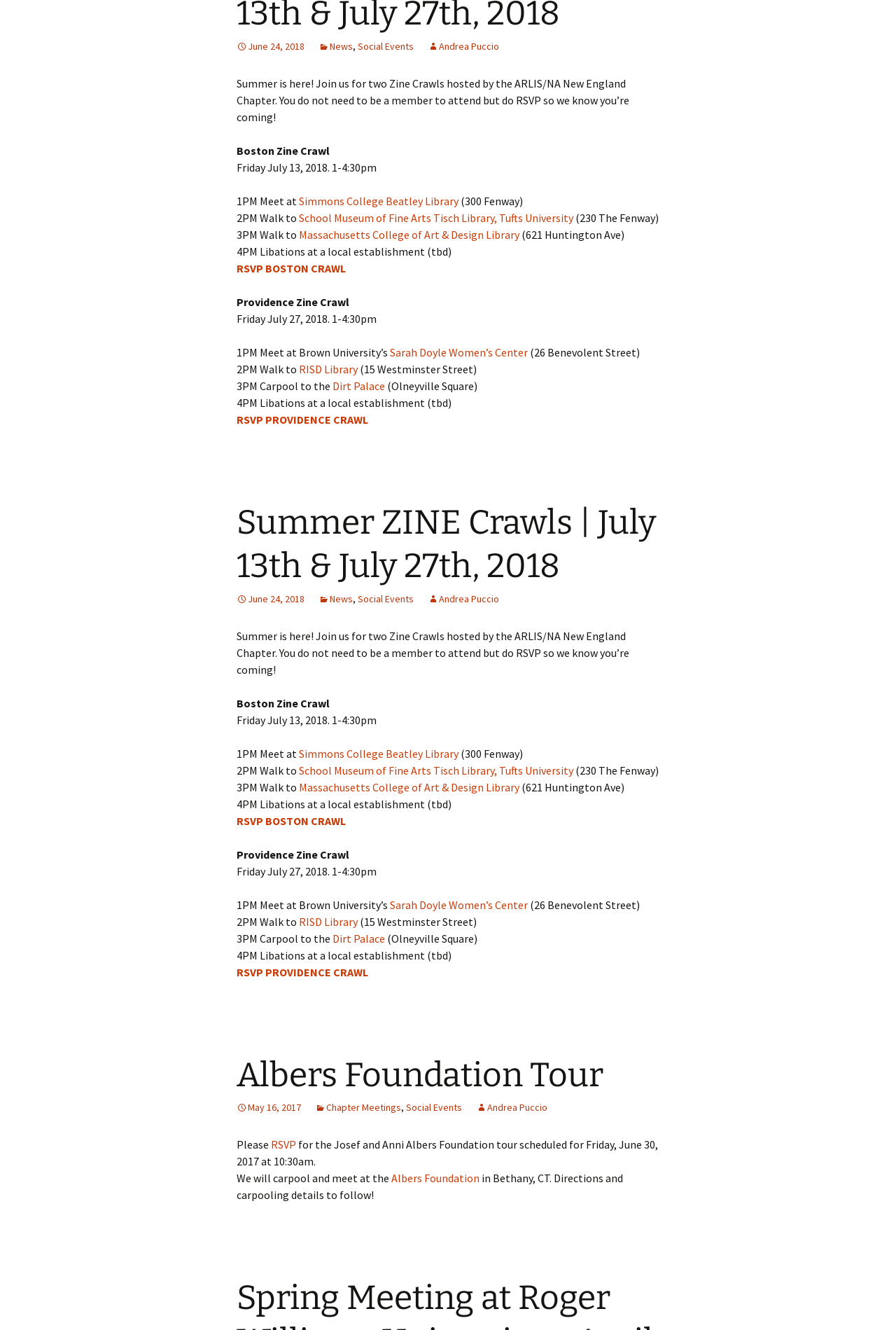Identify the bounding box coordinates of the region that needs to be clicked to carry out this instruction: "Click on Simmons College Beatley Library". Provide these coordinates as four float numbers ranging from 0 to 1, i.e., [left, top, right, bottom].

[0.334, 0.146, 0.512, 0.156]